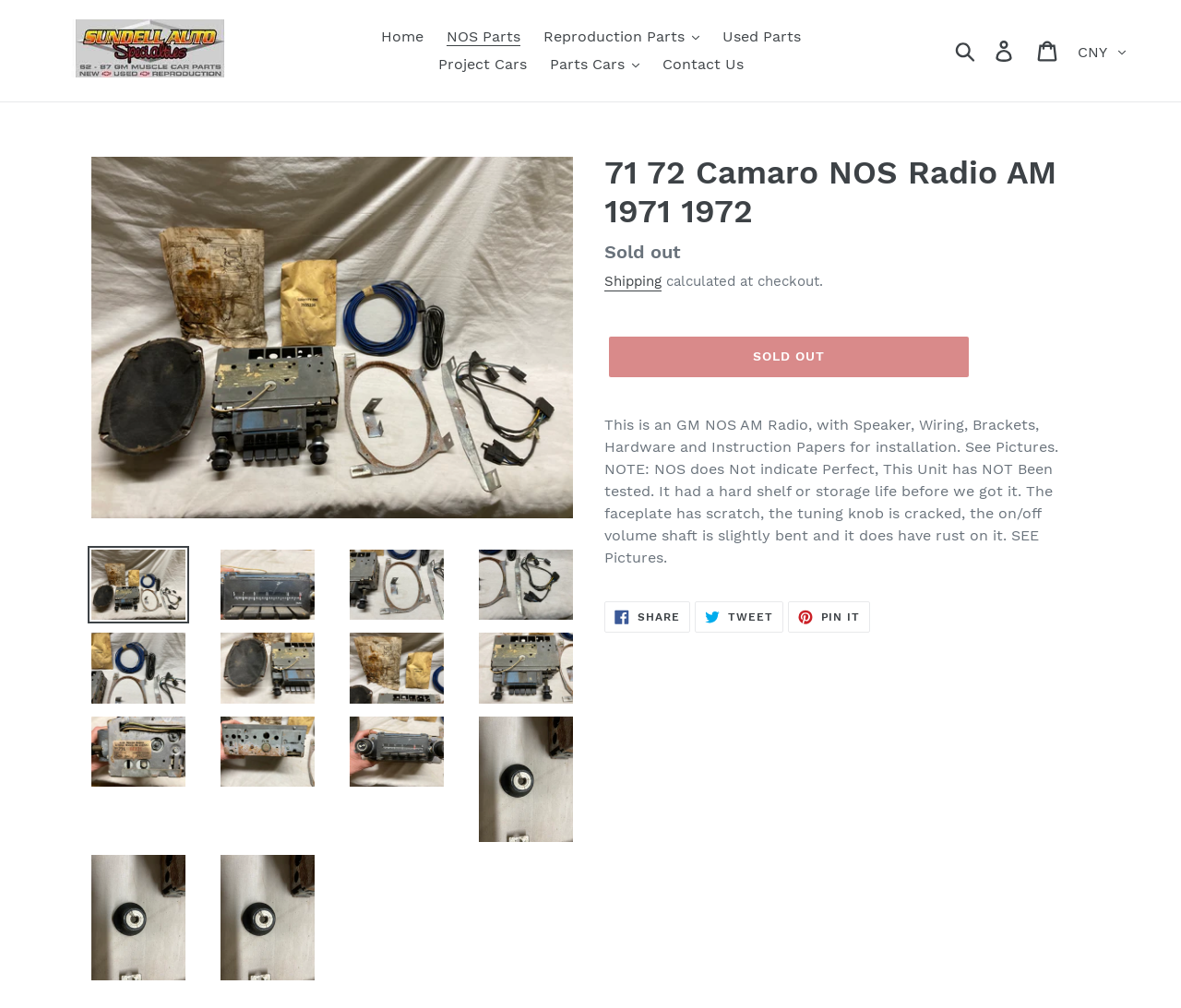Provide the bounding box coordinates of the area you need to click to execute the following instruction: "Log in to the website".

[0.833, 0.03, 0.87, 0.071]